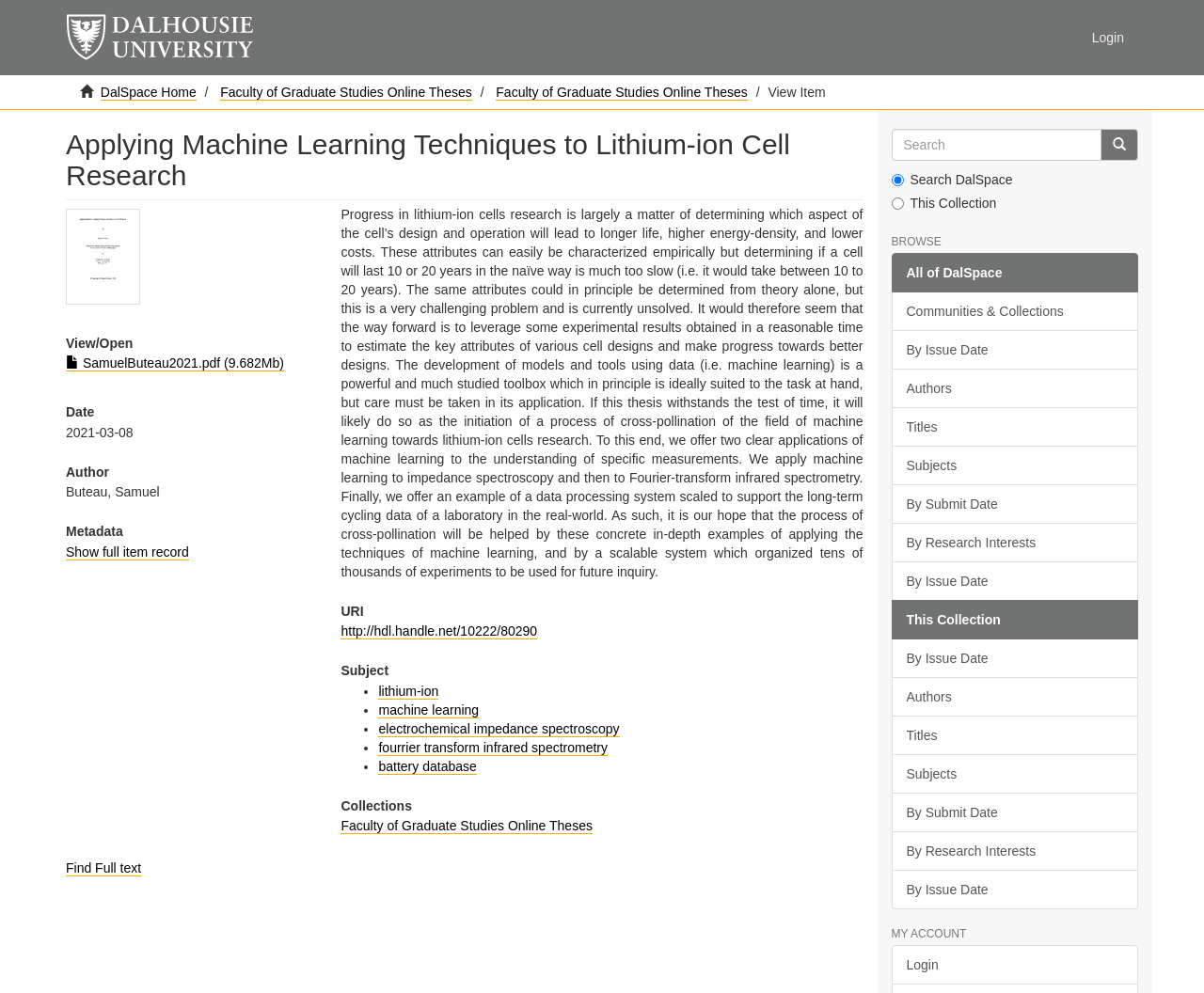What is the purpose of the search box?
Based on the image content, provide your answer in one word or a short phrase.

To search DalSpace